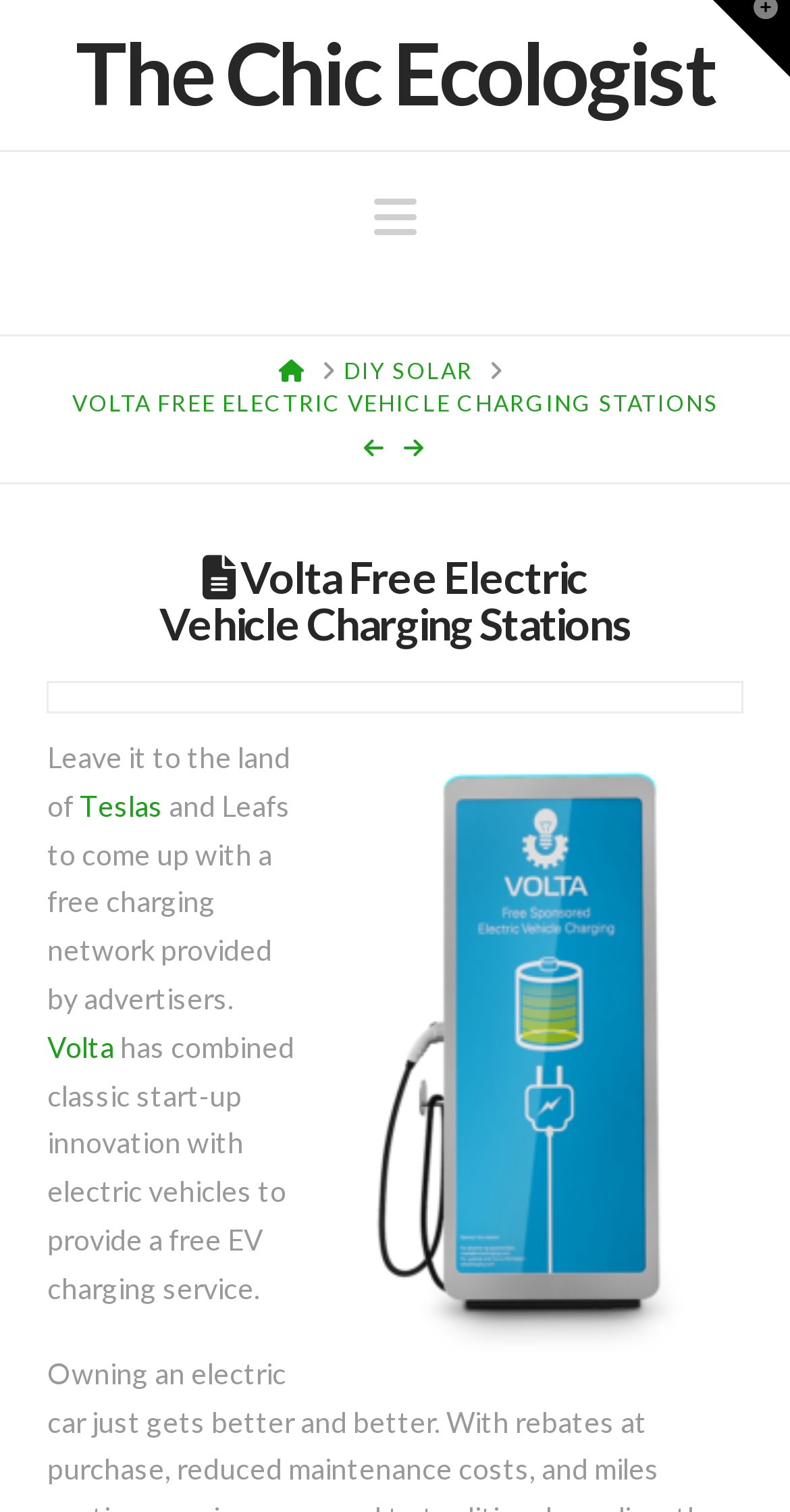Answer this question in one word or a short phrase: What is the purpose of Volta?

Provide free EV charging service